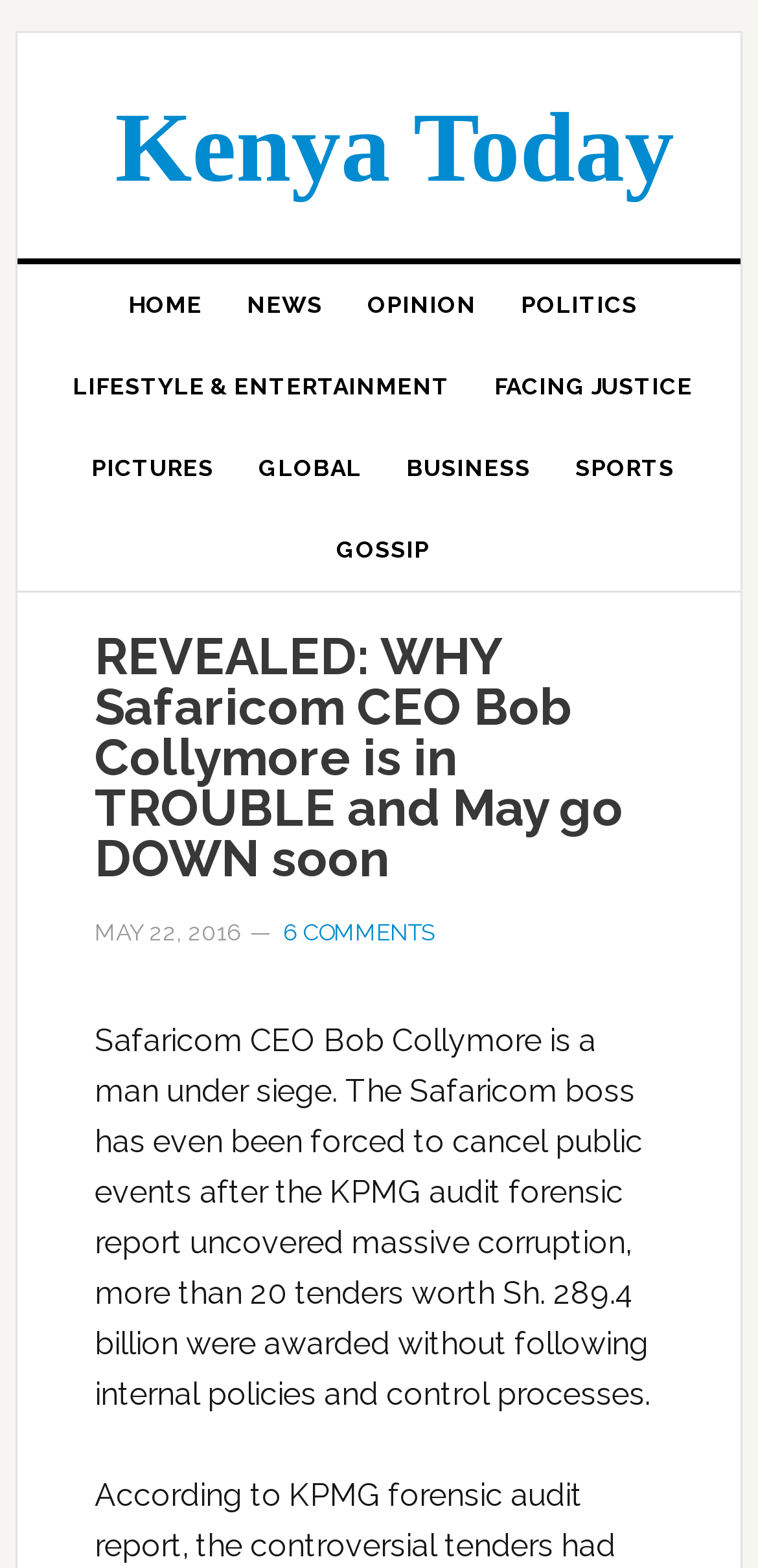How many comments are there on this article?
Based on the image, give a concise answer in the form of a single word or short phrase.

6